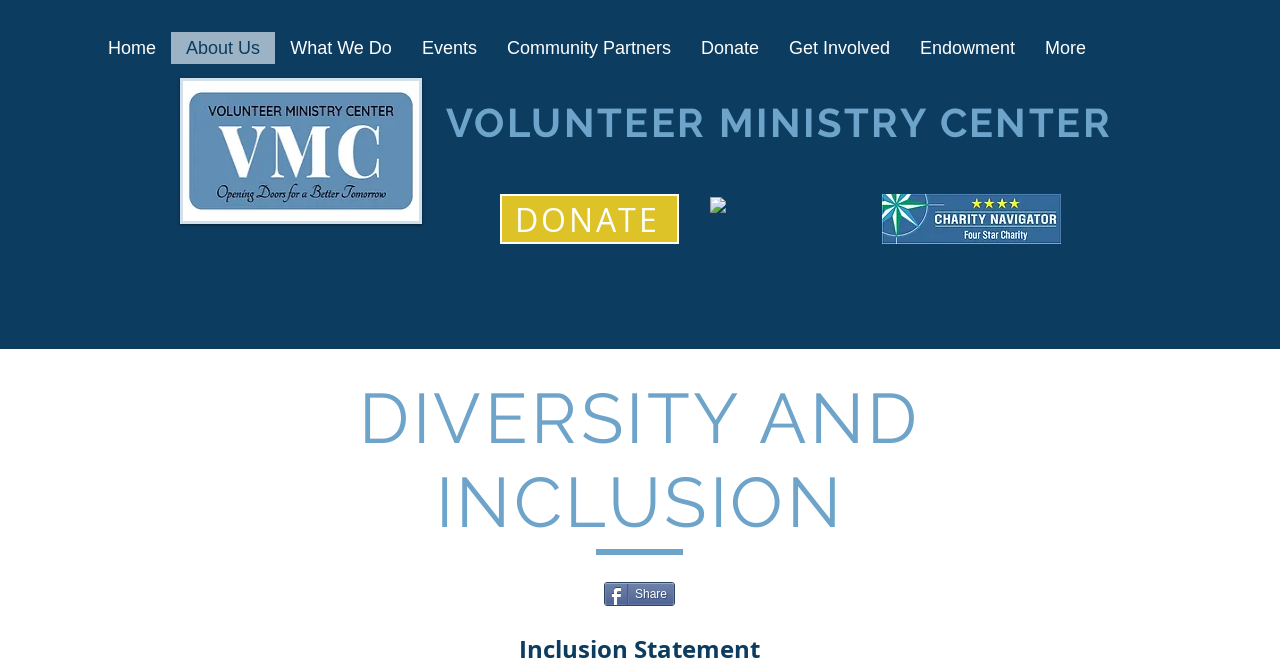Predict the bounding box coordinates of the area that should be clicked to accomplish the following instruction: "Read the blog post by Edmund Ura". The bounding box coordinates should consist of four float numbers between 0 and 1, i.e., [left, top, right, bottom].

None